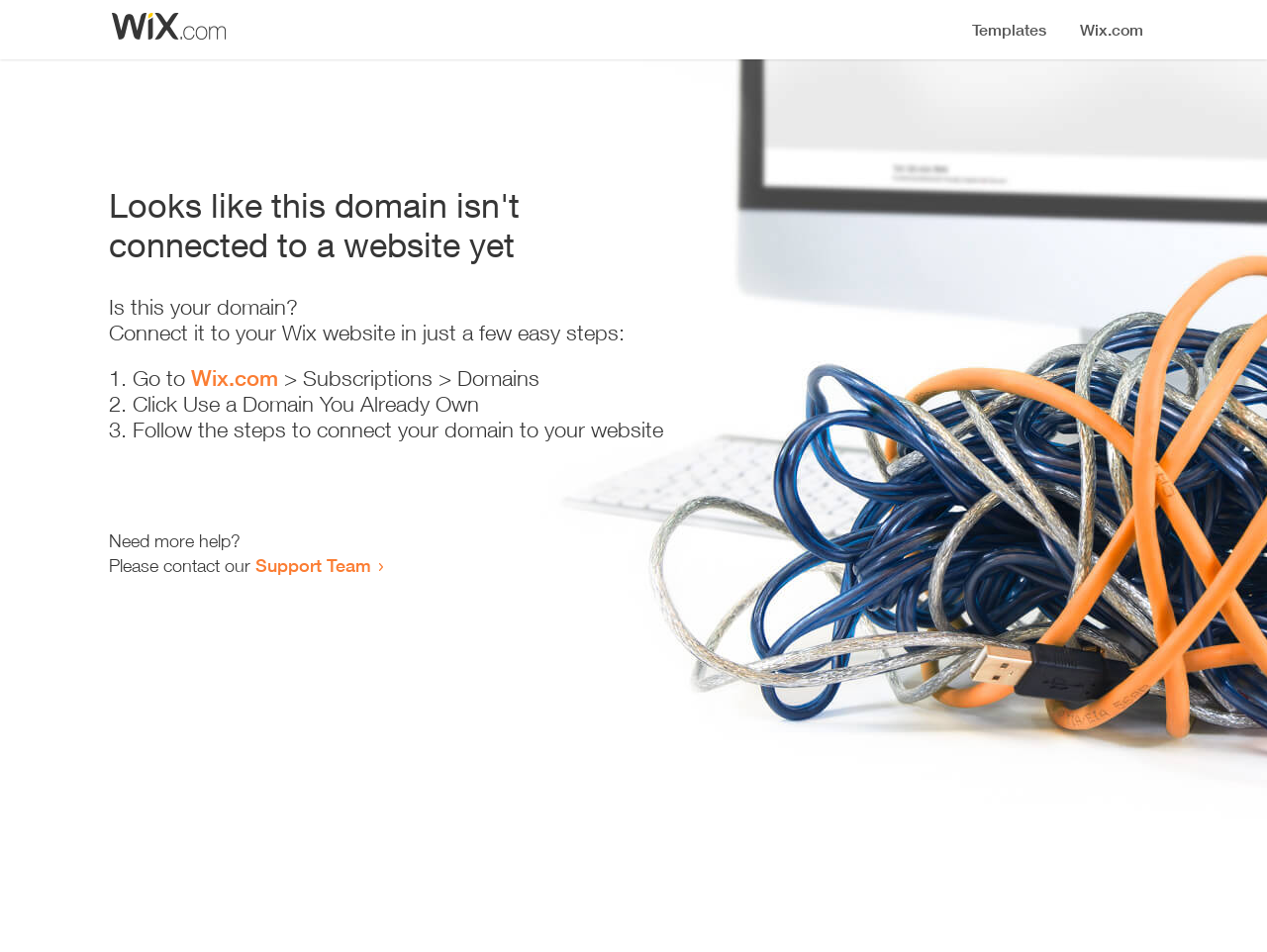Please answer the following question using a single word or phrase: What should I do to connect my domain?

Follow the steps